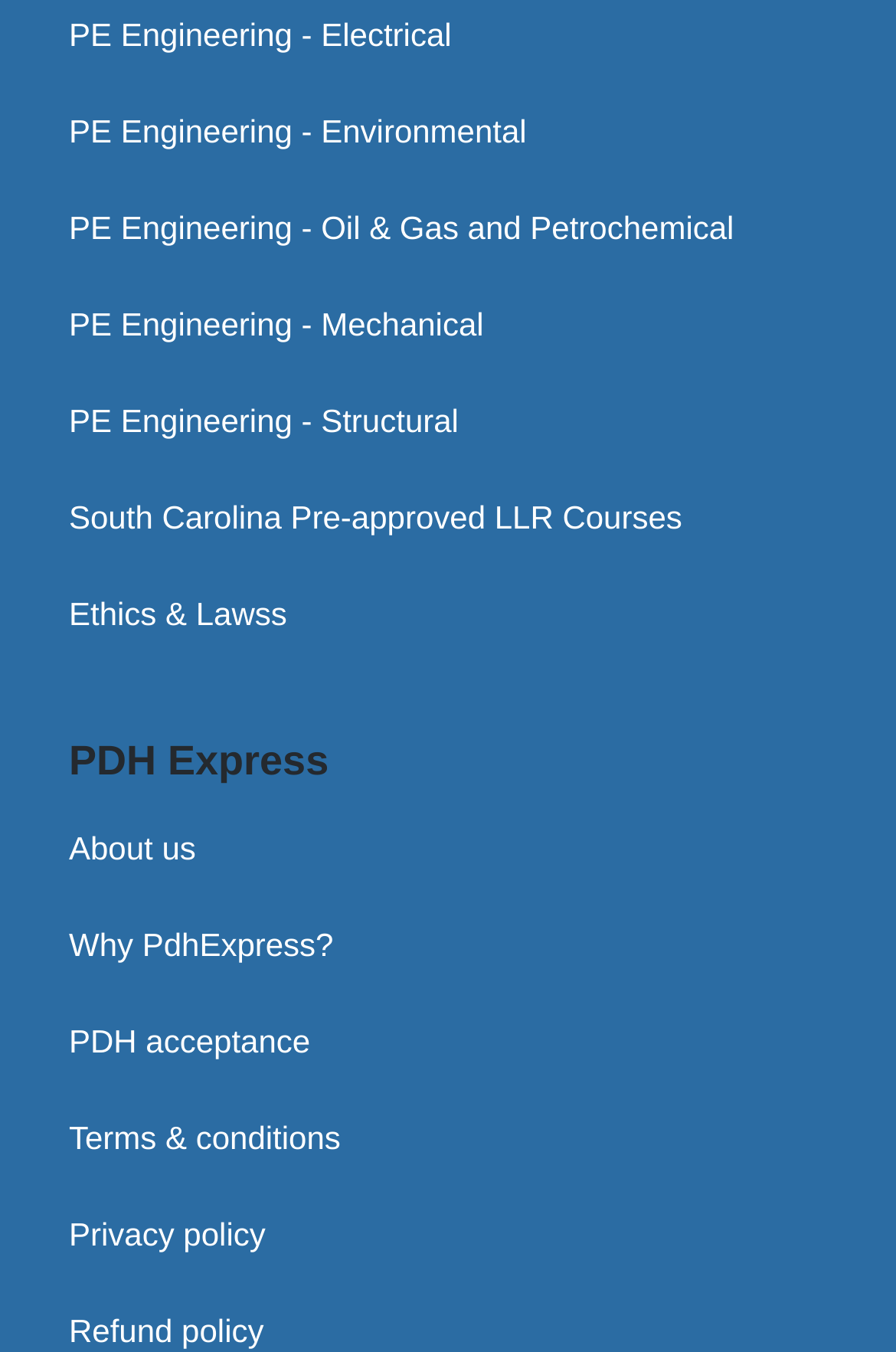Provide a one-word or short-phrase response to the question:
What type of engineering courses are offered?

Electrical, Environmental, etc.